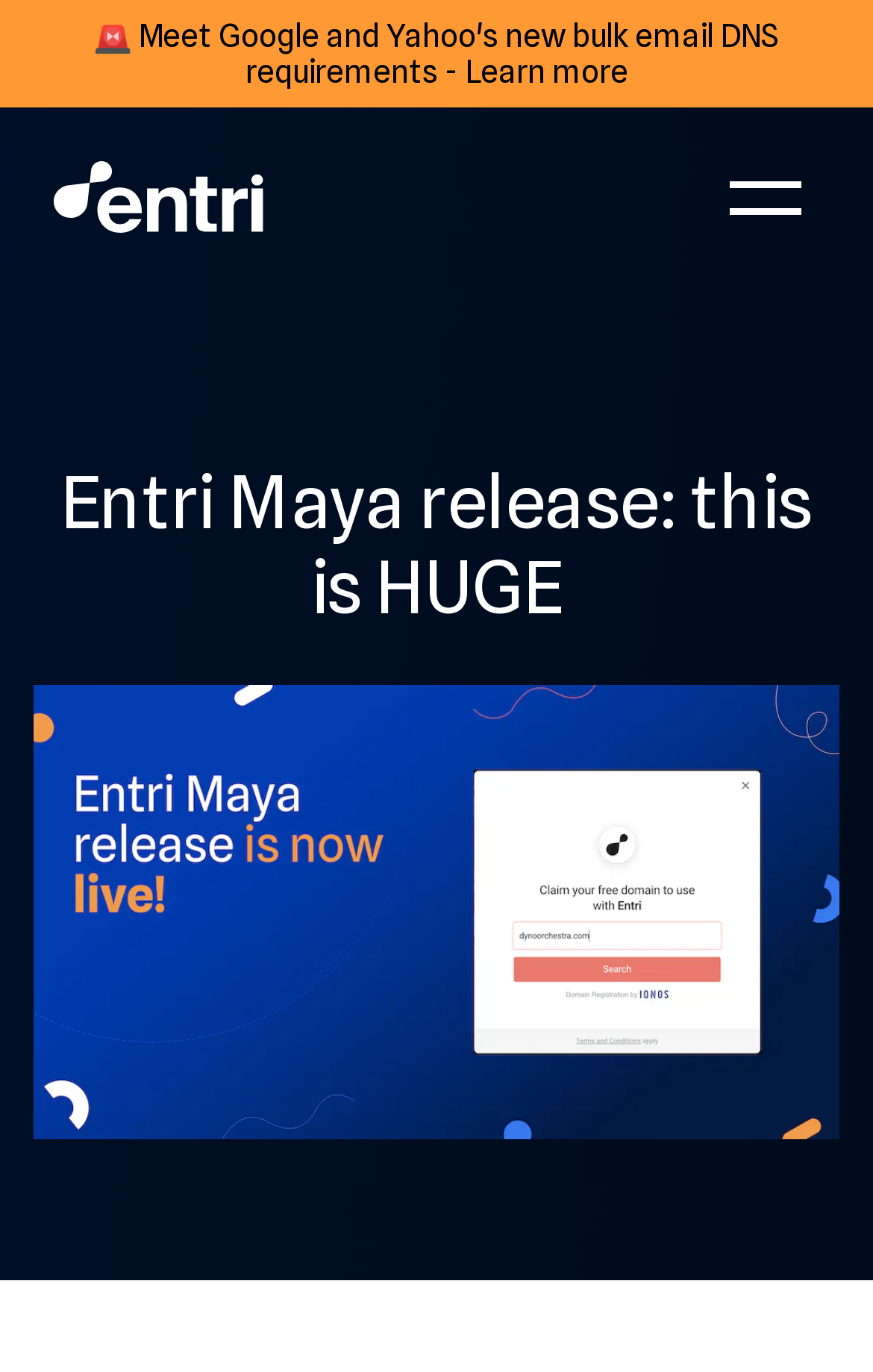Provide the bounding box coordinates of the HTML element described by the text: "aria-label="Entri Logo"". The coordinates should be in the format [left, top, right, bottom] with values between 0 and 1.

[0.062, 0.117, 0.303, 0.17]